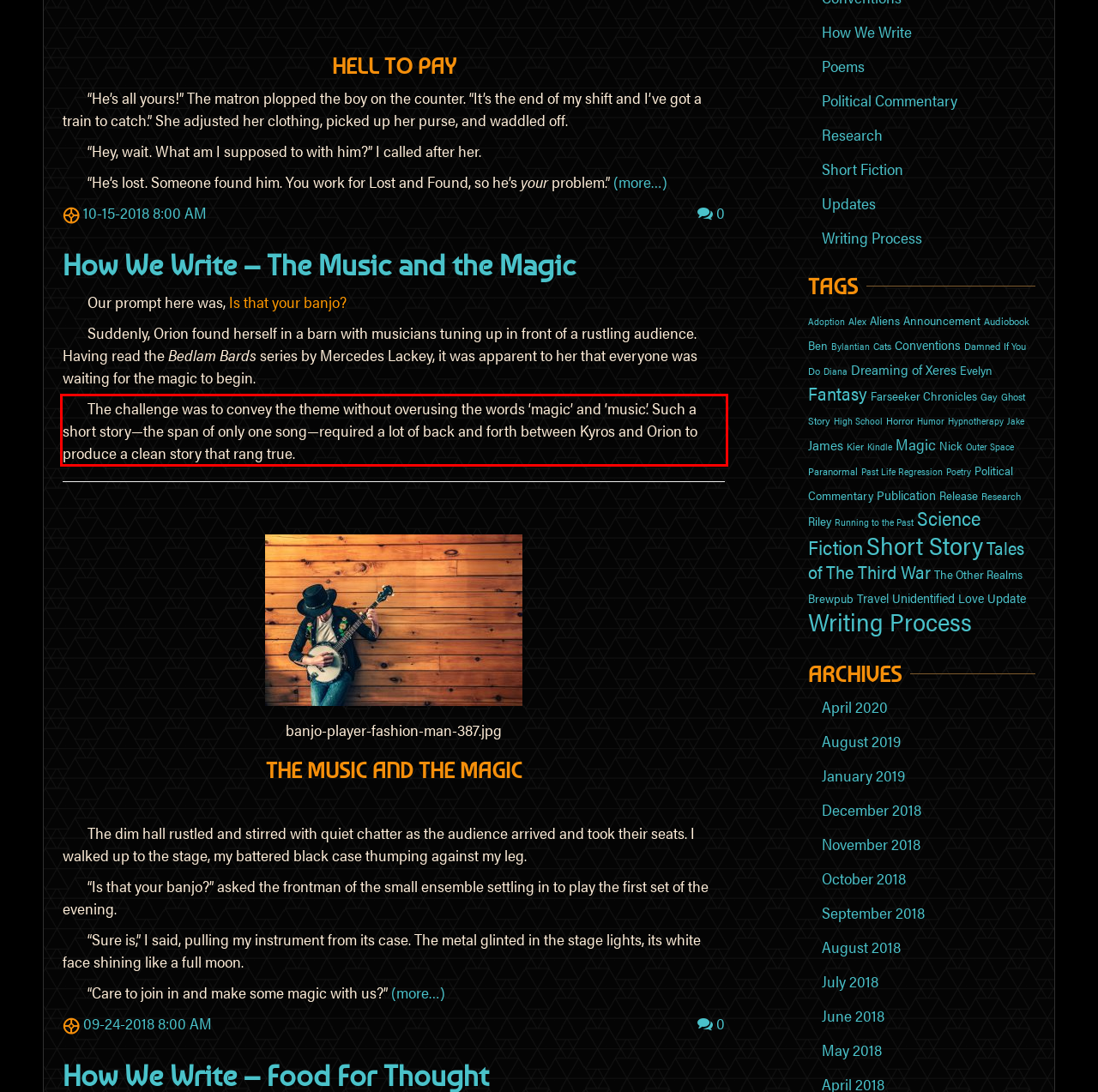Given a screenshot of a webpage, identify the red bounding box and perform OCR to recognize the text within that box.

The challenge was to convey the theme without overusing the words ‘magic’ and ‘music’. Such a short story—the span of only one song—required a lot of back and forth between Kyros and Orion to produce a clean story that rang true.